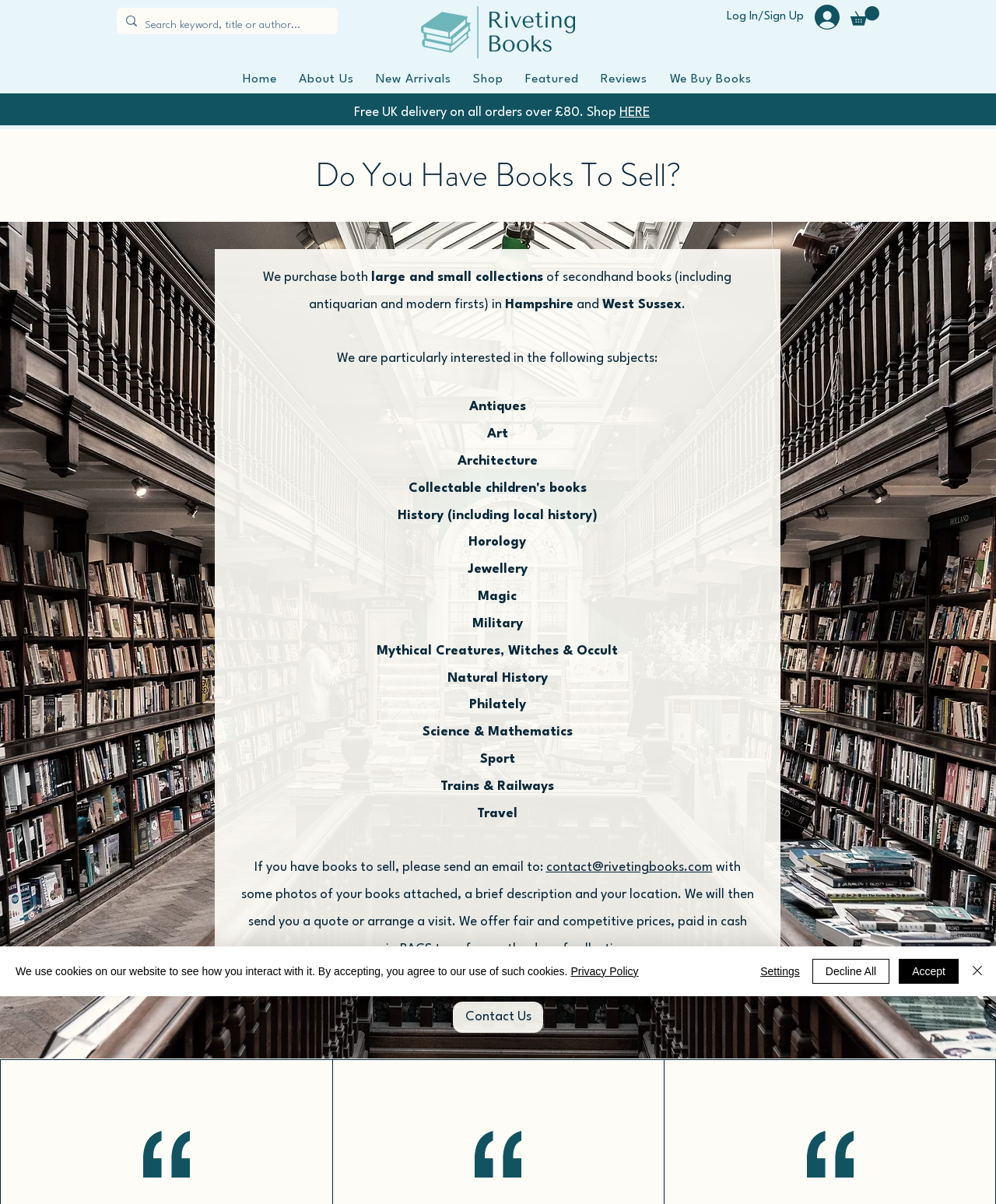Could you determine the bounding box coordinates of the clickable element to complete the instruction: "Contact us"? Provide the coordinates as four float numbers between 0 and 1, i.e., [left, top, right, bottom].

[0.455, 0.832, 0.545, 0.858]